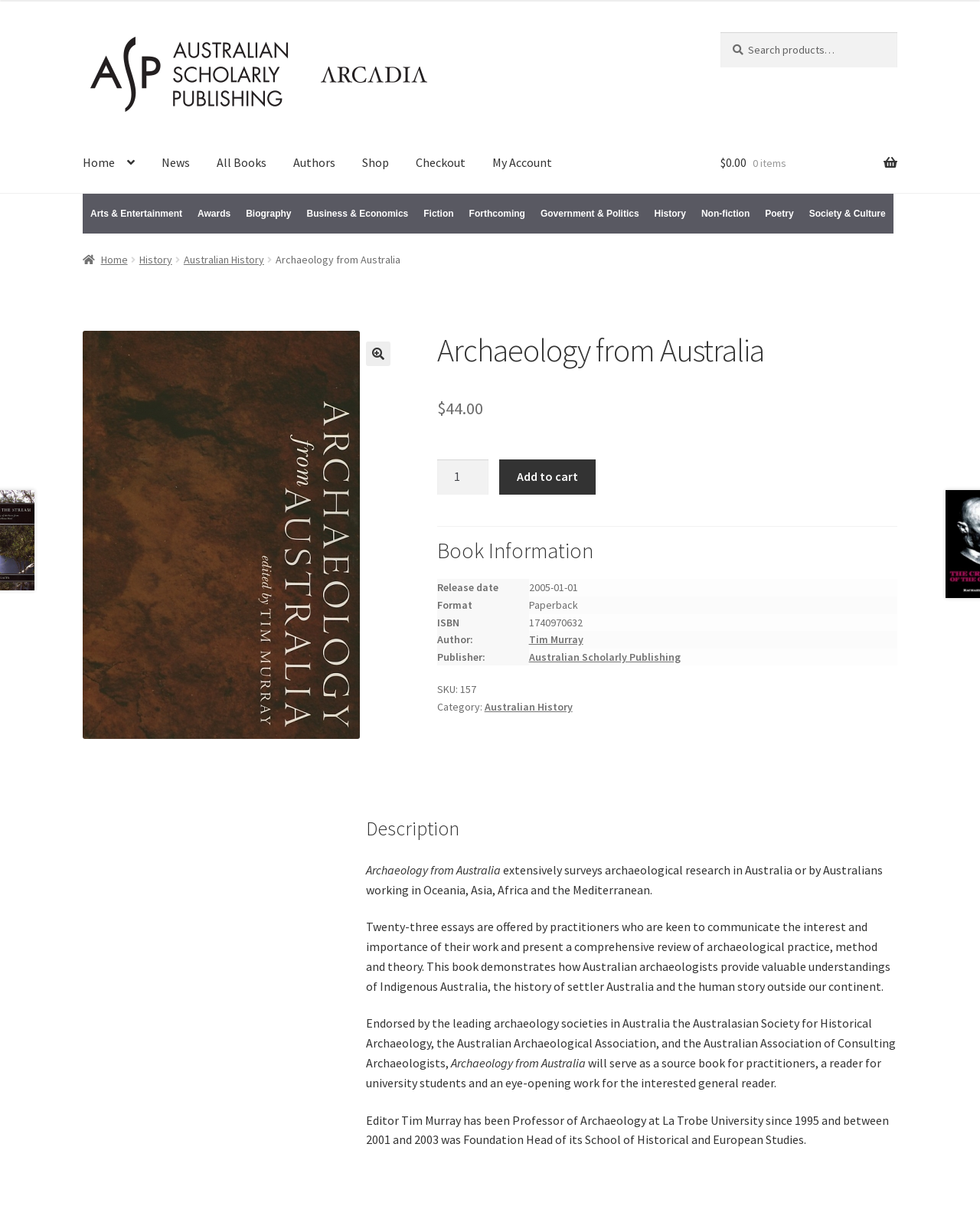Carefully examine the image and provide an in-depth answer to the question: What is the category of the book?

I found the category of the book by looking at the 'Category:' section, where it says 'Australian History'.